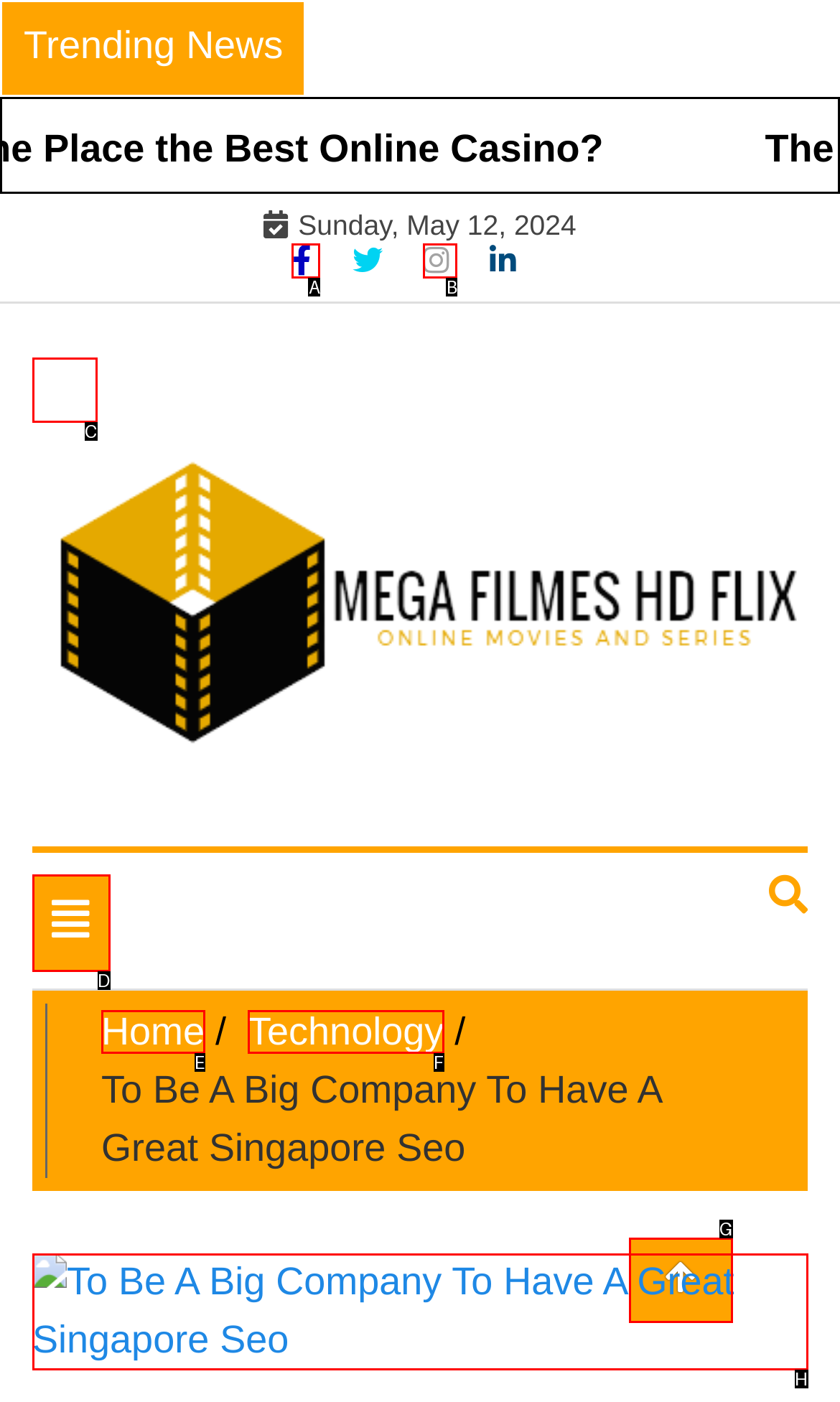Identify the letter of the option that best matches the following description: Toggle navigation. Respond with the letter directly.

D